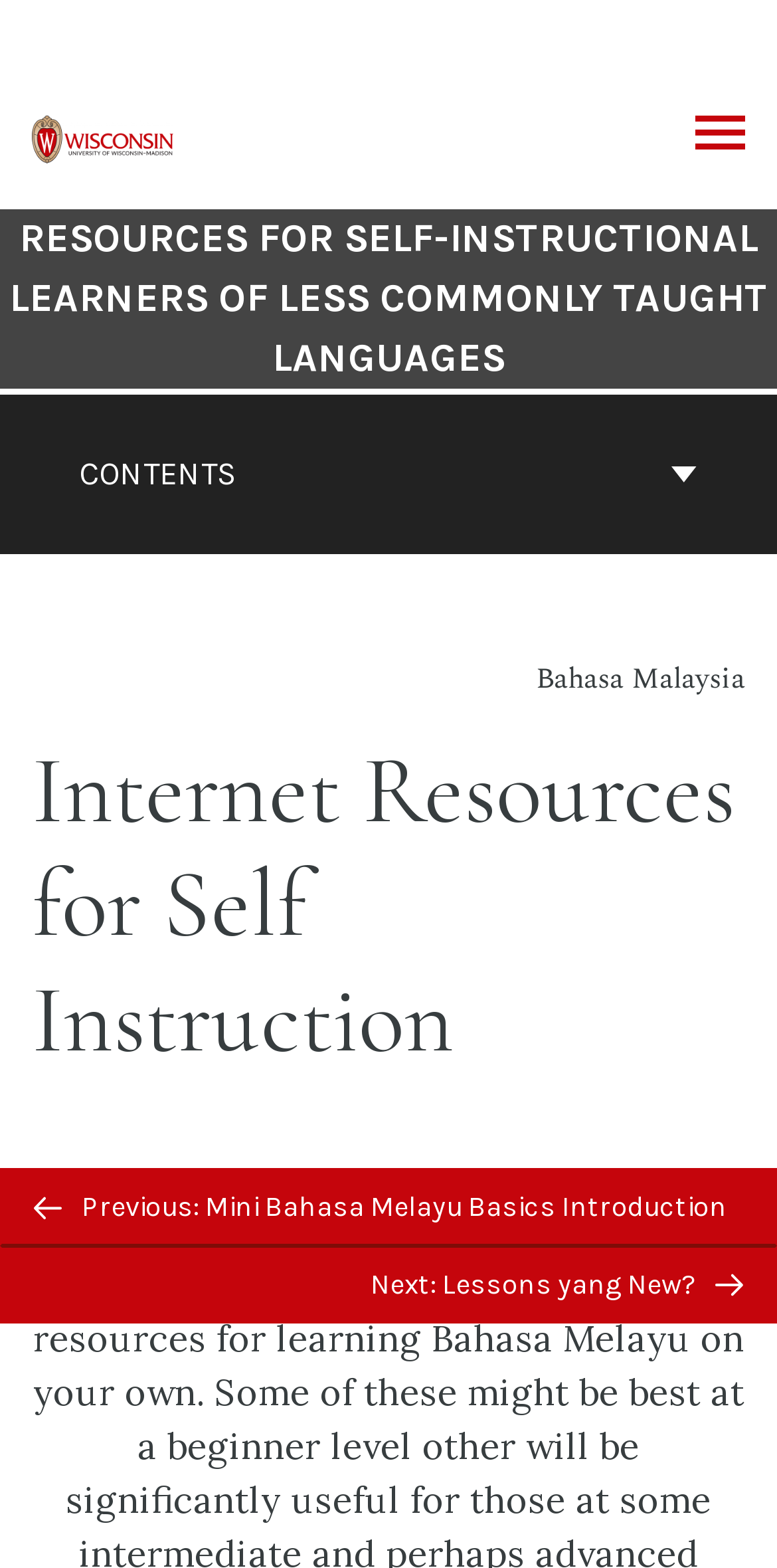Determine the bounding box coordinates in the format (top-left x, top-left y, bottom-right x, bottom-right y). Ensure all values are floating point numbers between 0 and 1. Identify the bounding box of the UI element described by: Toggle Menu

[0.895, 0.074, 0.959, 0.1]